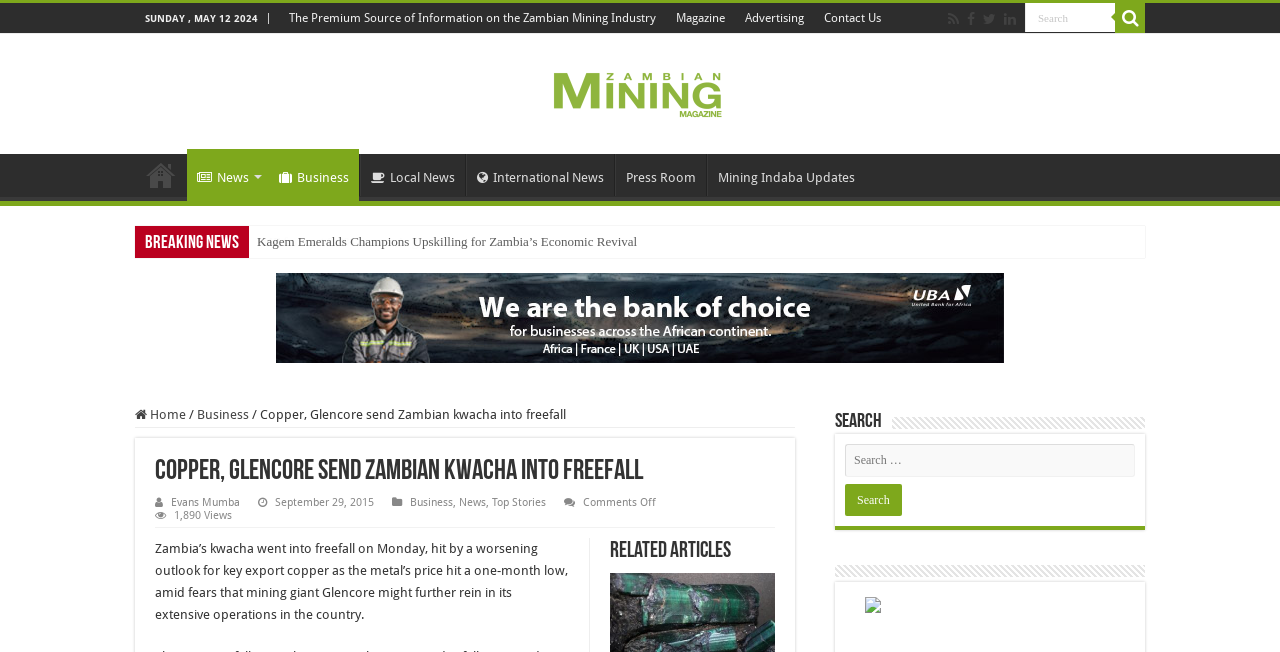Please find the bounding box coordinates of the clickable region needed to complete the following instruction: "Go to Home page". The bounding box coordinates must consist of four float numbers between 0 and 1, i.e., [left, top, right, bottom].

[0.105, 0.236, 0.146, 0.301]